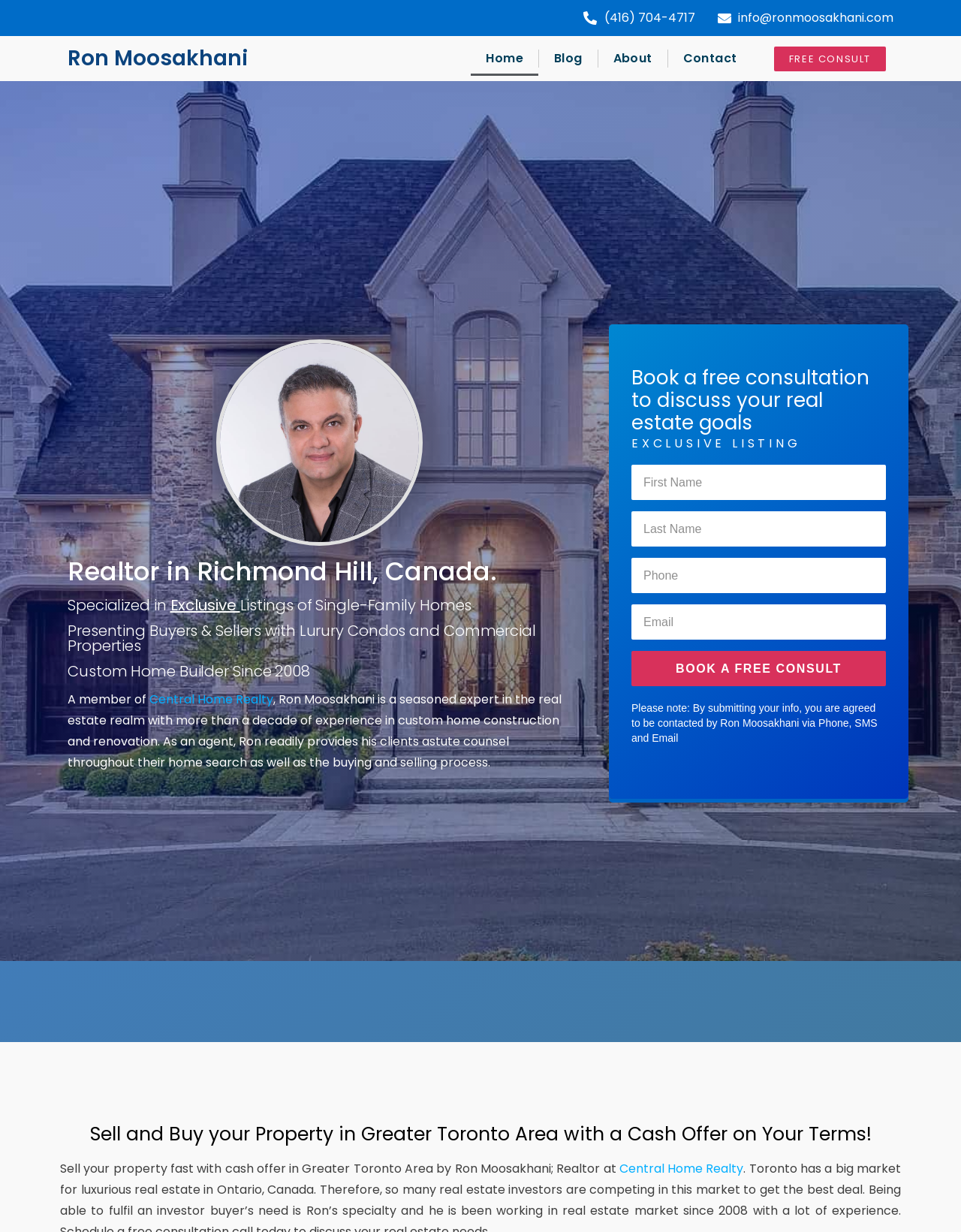Offer a comprehensive description of the webpage’s content and structure.

This webpage is about Ron Moosakhani, a realtor in Richmond Hill, Ontario, specializing in exclusive listings of single-family homes, luxury, and commercial properties. At the top, there is a navigation menu with links to "Home", "Blog", "About", and "Contact". Below the navigation menu, there is a prominent call-to-action button "FREE CONSULT" on the right side.

On the left side, there is a profile section with a heading "Realtor in Richmond Hill, Canada" and subsequent headings describing Ron's expertise, including "Specialized in Exclusive Listings of Single-Family Homes", "Presenting Buyers & Sellers with Luxury Condos and Commercial Properties", and "Custom Home Builder Since 2008". Below these headings, there is a brief description of Ron's experience and expertise in the real estate realm.

In the middle of the page, there is a section with a heading "Sell and Buy your Property in Greater Toronto Area with a Cash Offer on Your Terms!" and a paragraph describing the benefits of selling properties with Ron Moosakhani.

On the right side, there is a contact form with fields for "First Name", "Last Name", "Phone", and "Email", along with a "BOOK A FREE CONSULT" button. Above the form, there is a note stating that by submitting the information, users agree to be contacted by Ron Moosakhani via phone, SMS, and email.

There are also several links and contact information scattered throughout the page, including phone numbers and email addresses. An image of Ron Moosakhani is displayed on the page, along with links to his social media profiles.